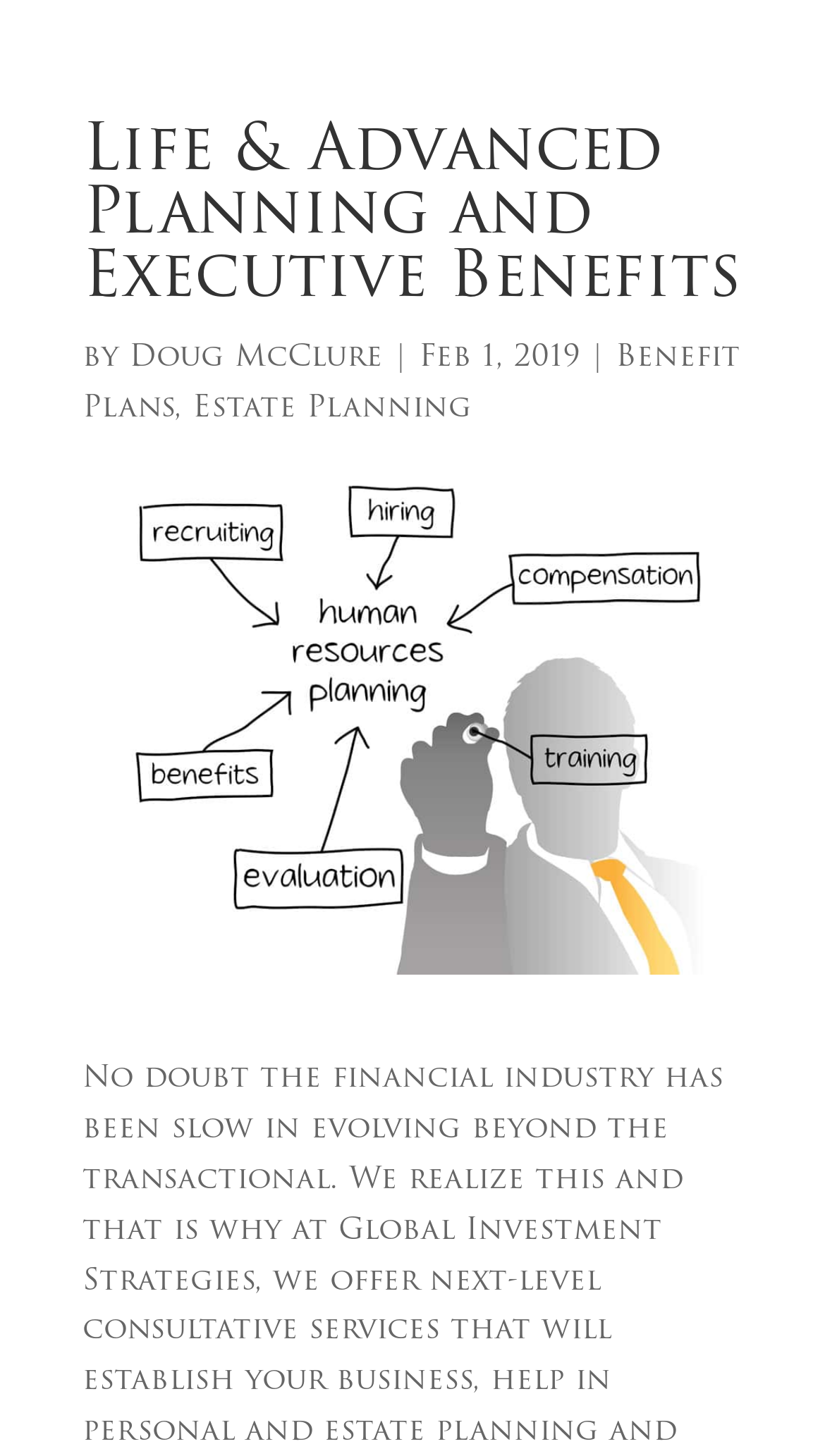What is the date of the article?
Please answer the question with as much detail as possible using the screenshot.

The date of the article can be found by looking at the text next to the author's name, which is 'Feb 1, 2019'.